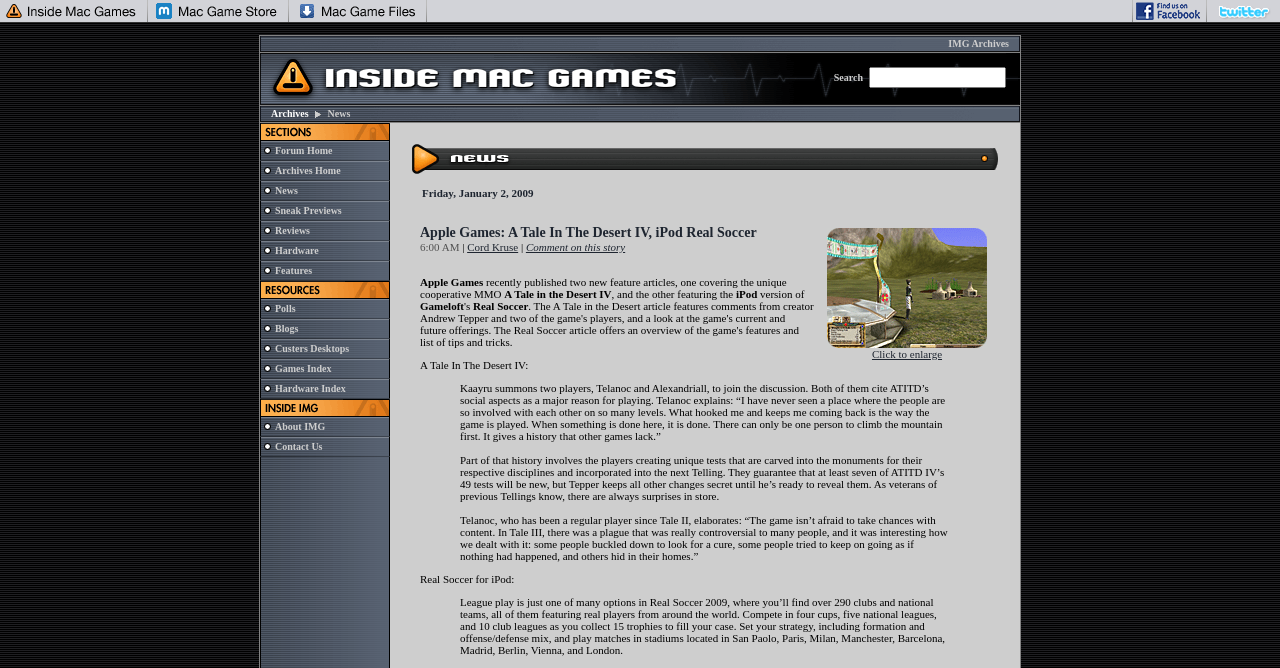What type of content is displayed in the IMG Archives section?
Please craft a detailed and exhaustive response to the question.

The IMG Archives section is a table that displays a collection of images, likely related to Mac games, with each image accompanied by a brief description or caption.